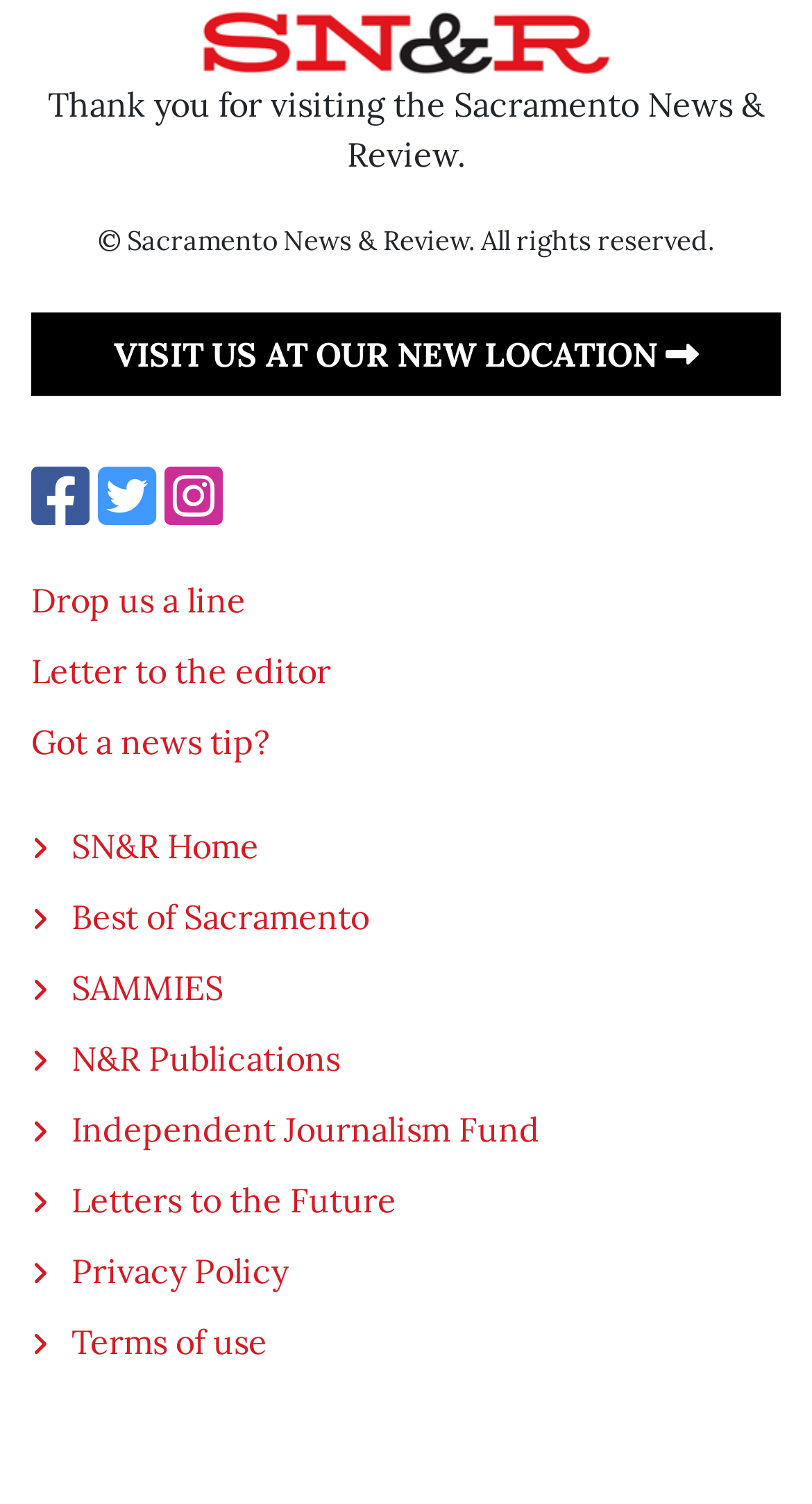Please locate the clickable area by providing the bounding box coordinates to follow this instruction: "Check the Privacy Policy".

[0.088, 0.831, 0.354, 0.859]